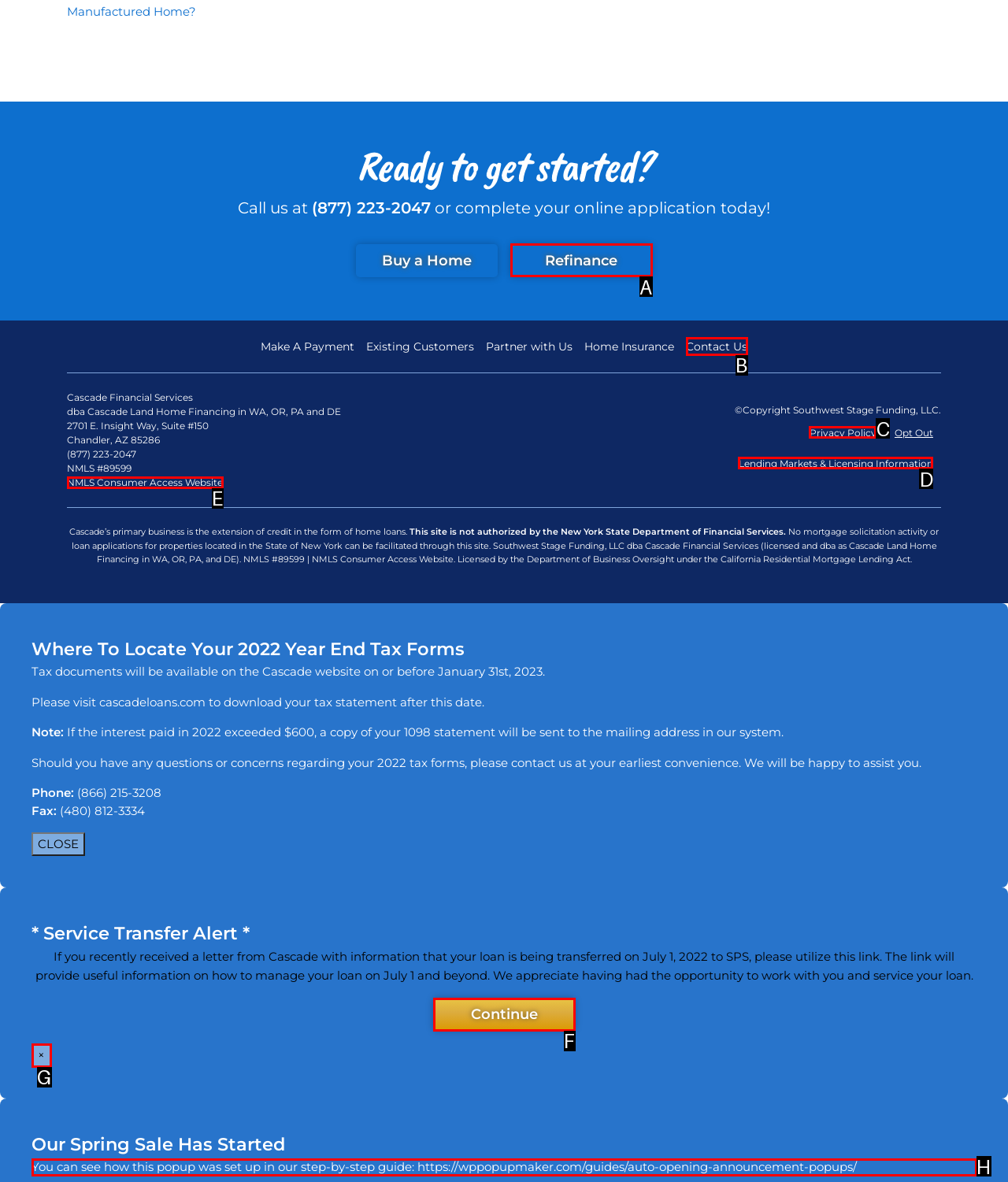Identify the option that corresponds to: name="your-phone" placeholder="Your Phone *"
Respond with the corresponding letter from the choices provided.

None